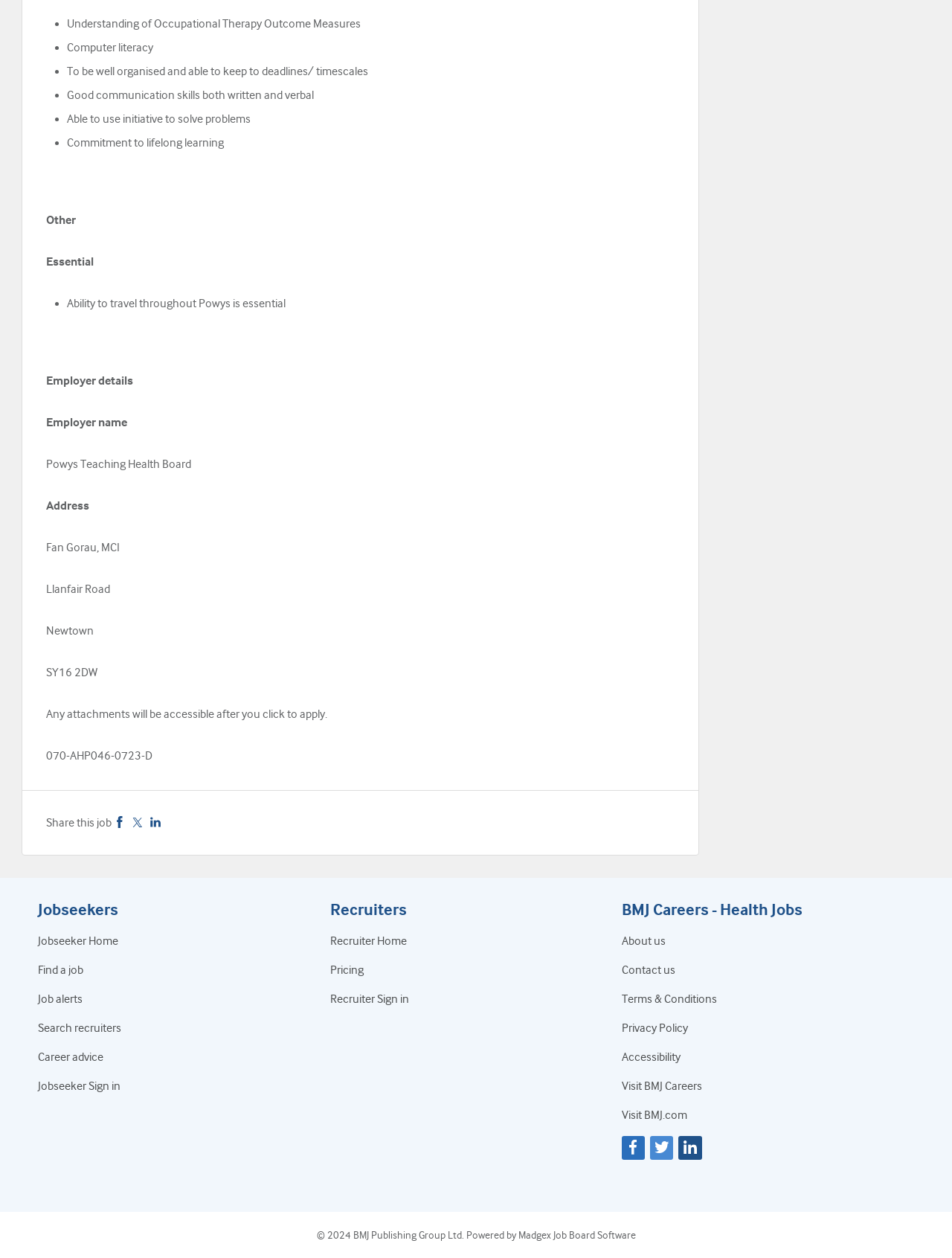Please pinpoint the bounding box coordinates for the region I should click to adhere to this instruction: "Search for a job".

[0.04, 0.766, 0.088, 0.776]